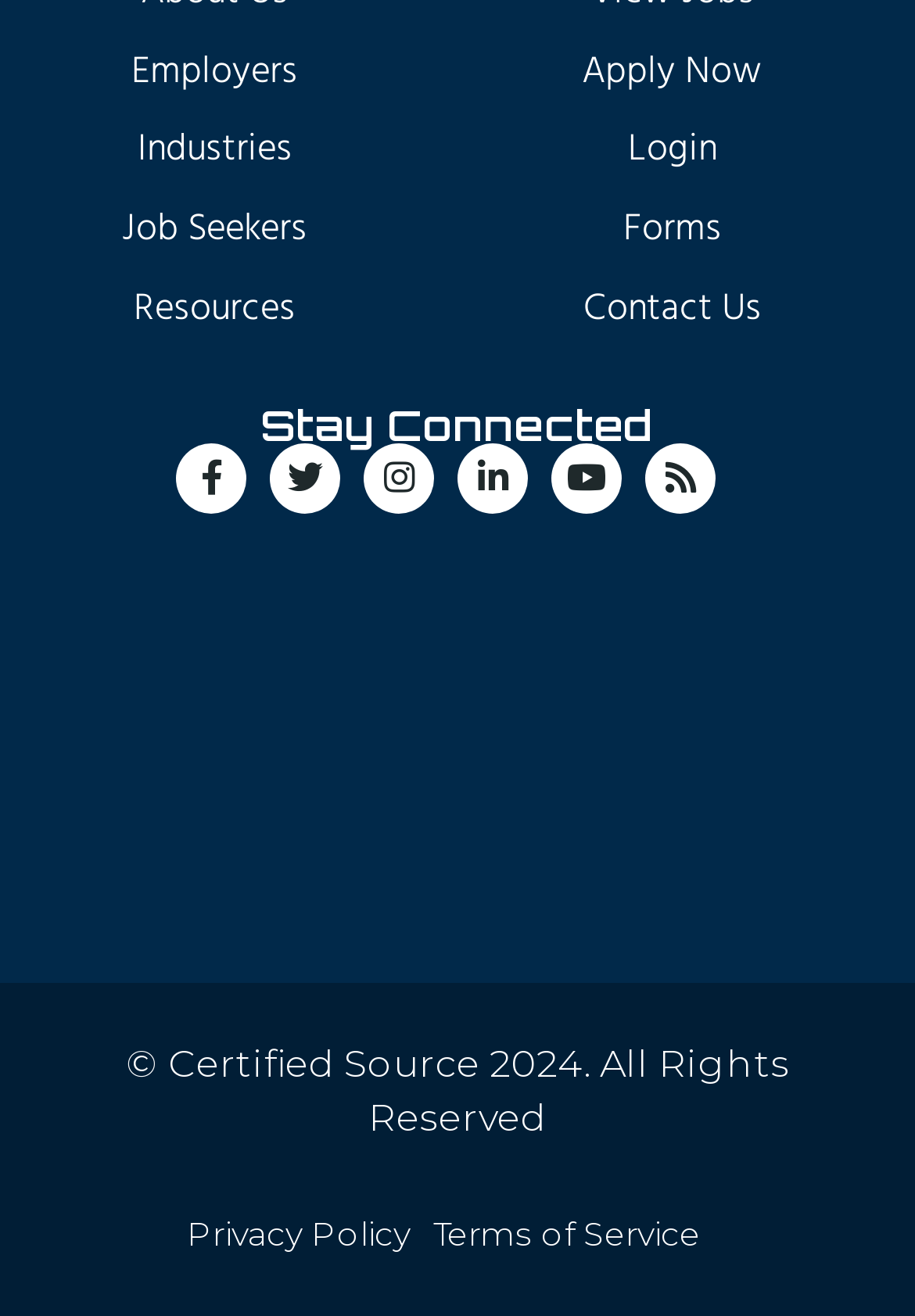Answer the question below in one word or phrase:
What is the last item in the navigation menu?

Terms of Service